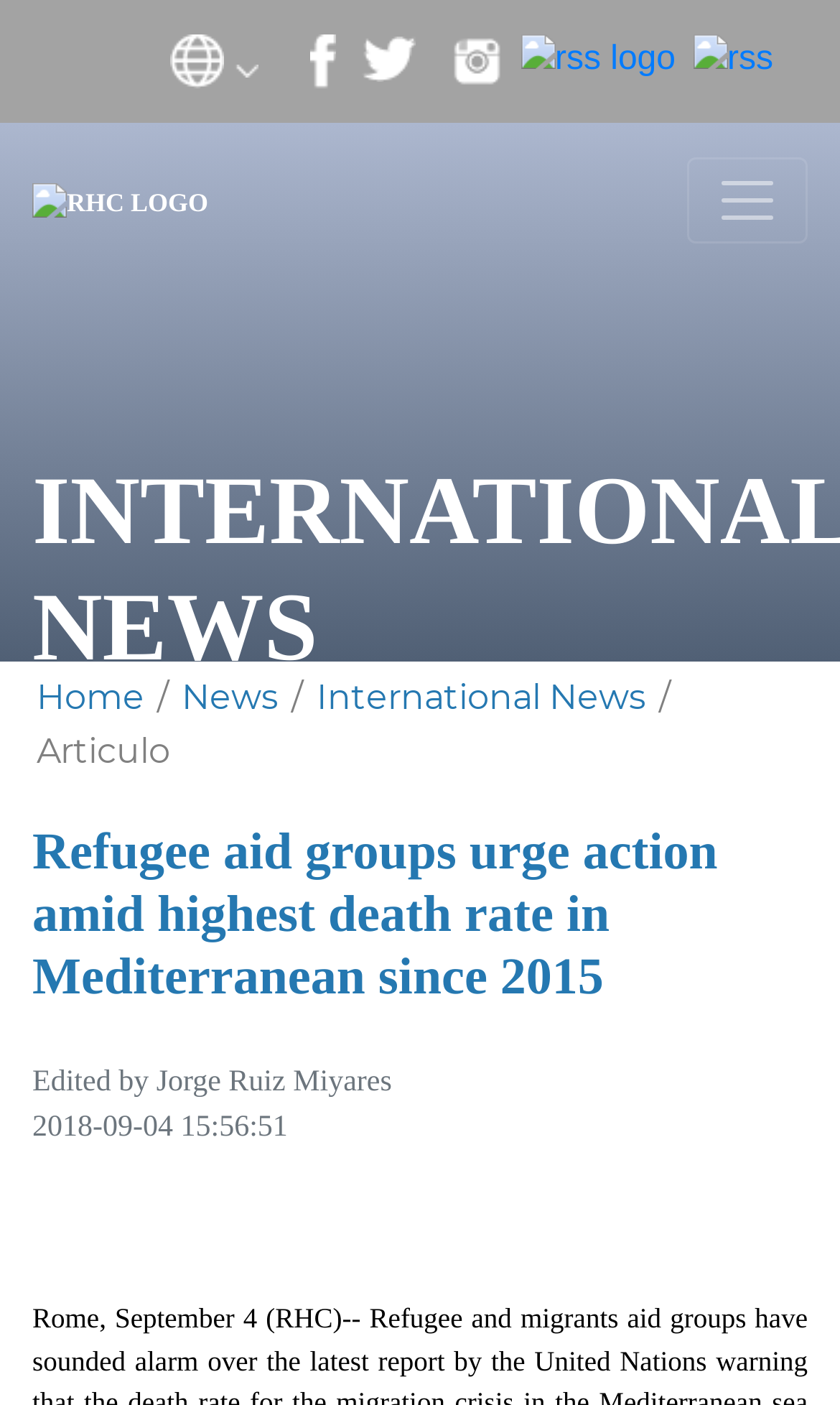What is the name of the news organization?
Please respond to the question with a detailed and well-explained answer.

The name of the news organization can be found in the top-left corner of the webpage, where the logo 'RHC logo' is located, which corresponds to the element with the text 'Radio Havana Cuba'.